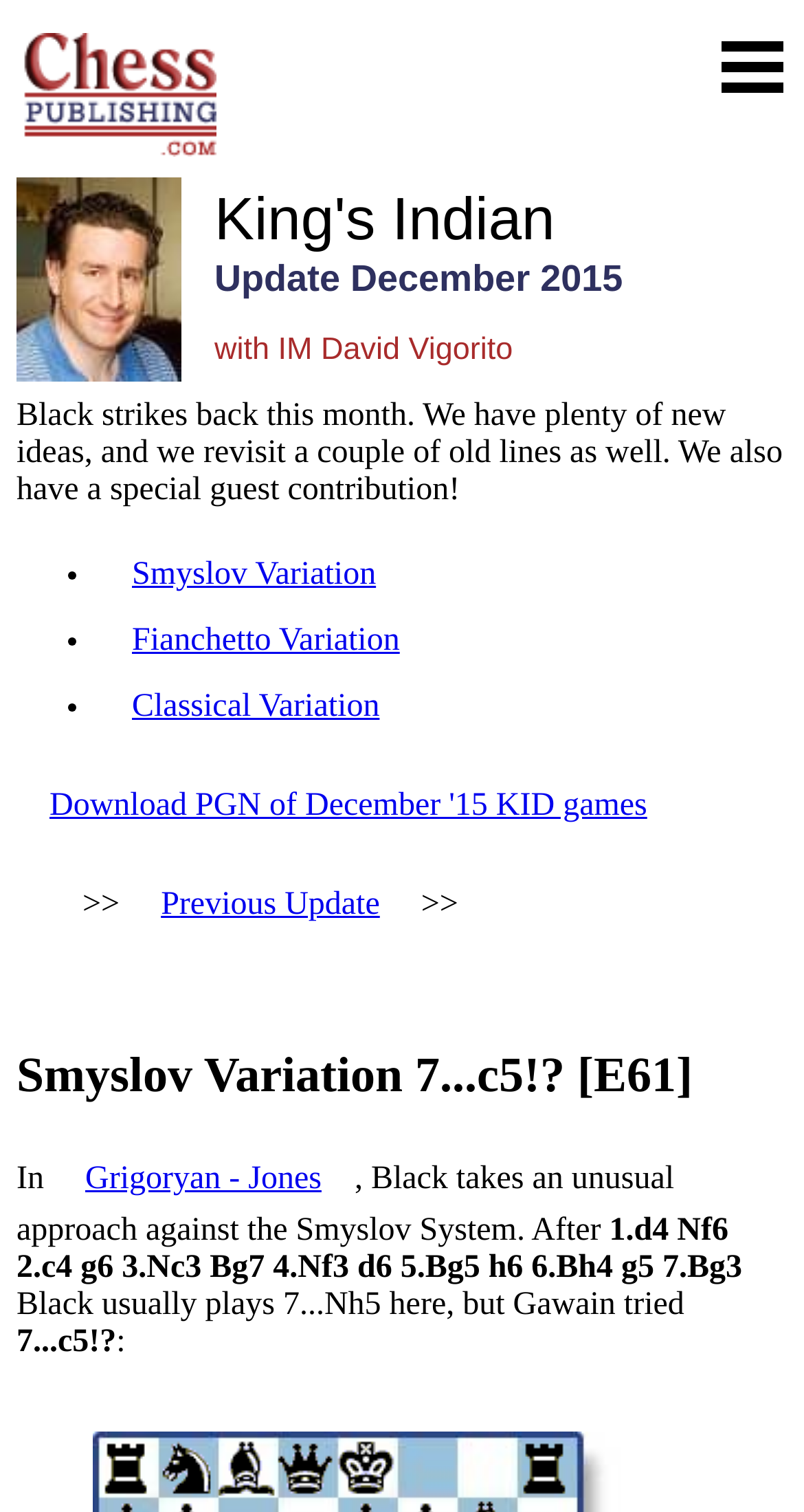What is the format of the downloadable games?
Use the image to answer the question with a single word or phrase.

PGN